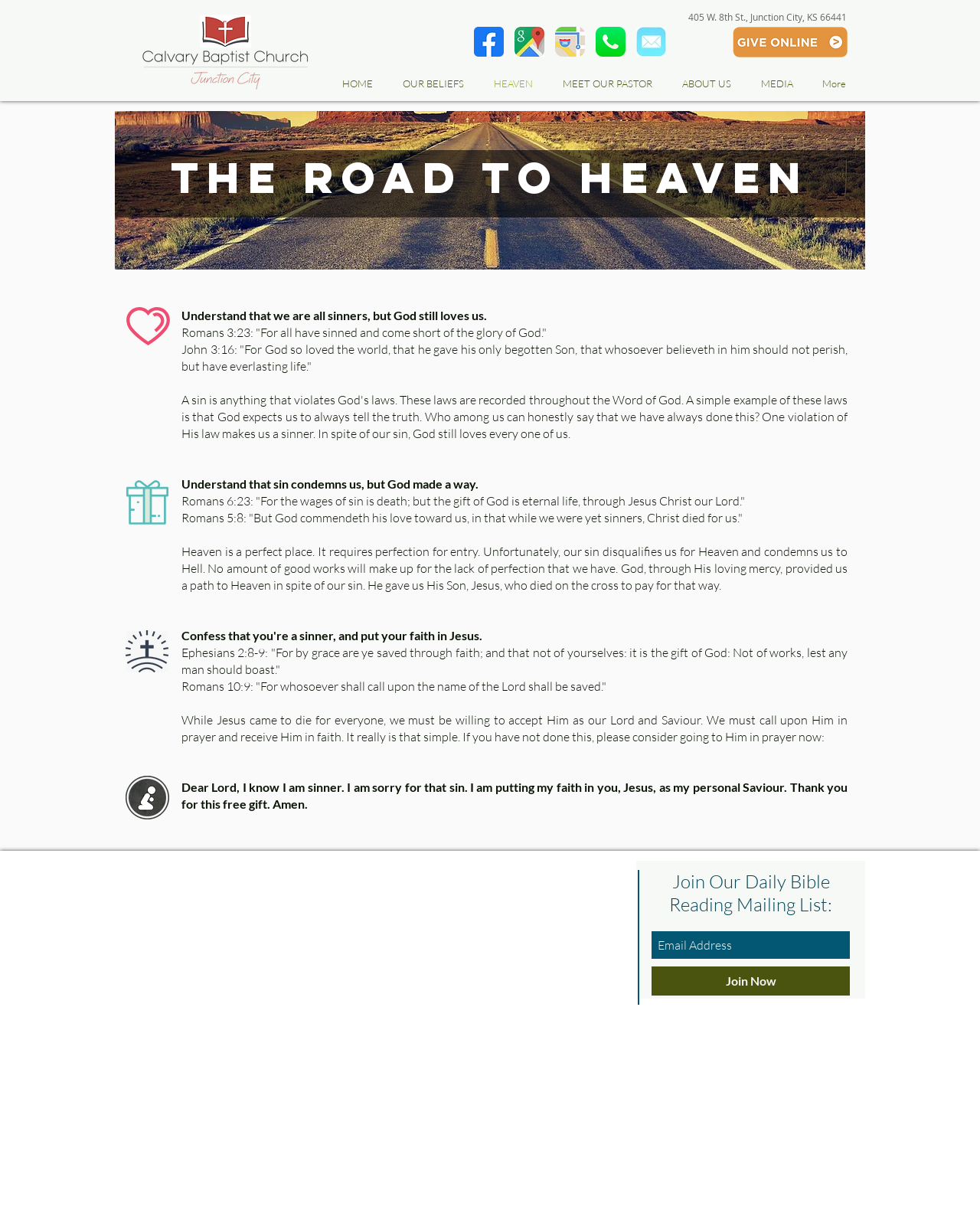Please give a one-word or short phrase response to the following question: 
What is the address of Calvary Baptist JC?

405 W. 8th St., Junction City, KS 66441